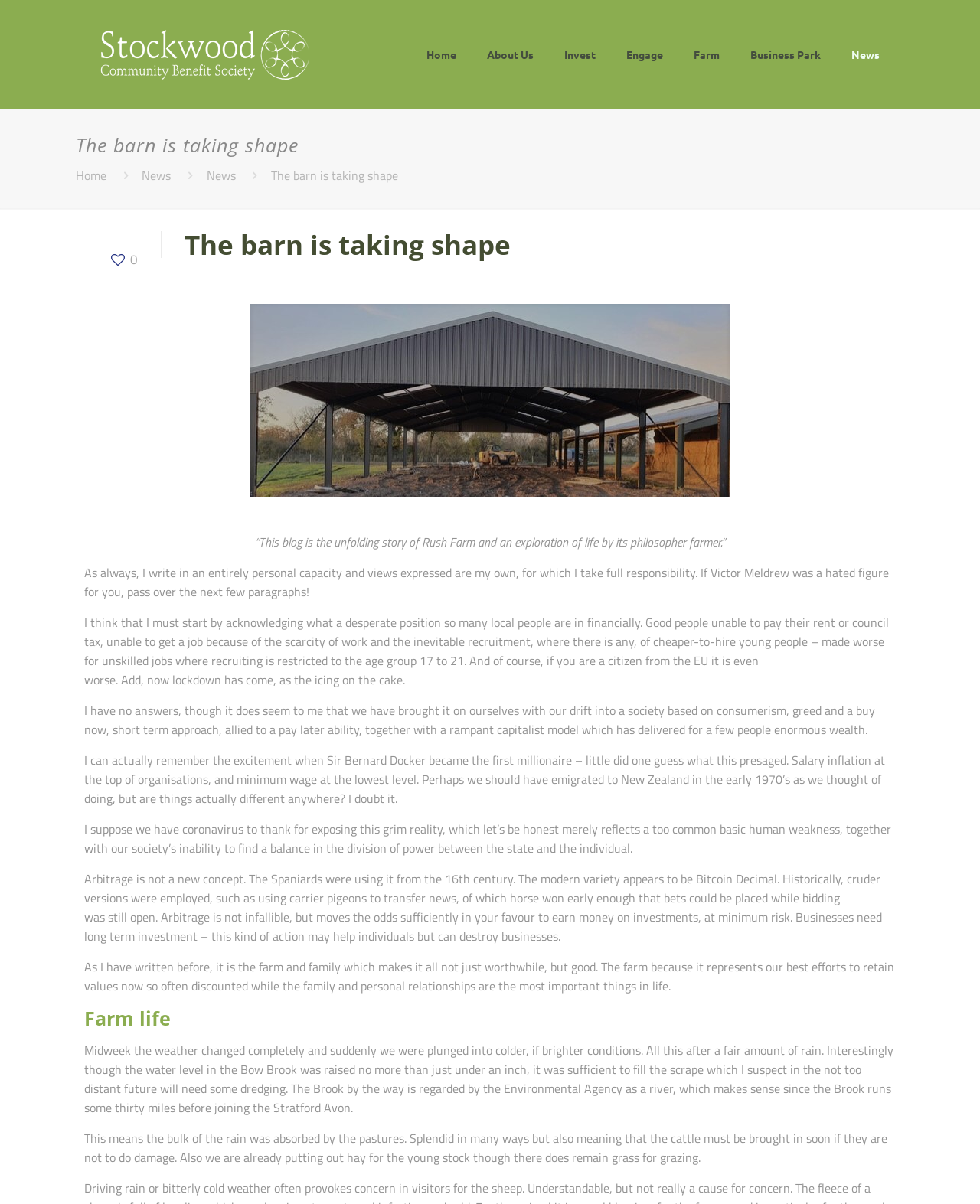Give a detailed account of the webpage.

The webpage appears to be a blog post from a community-owned land and property trust. At the top of the page, there is a logo of Stockwood-CBS, and a navigation menu with links to different sections of the website, including "Home", "About Us", "Invest", "Engage", "Farm", "Business Park", and "News".

Below the navigation menu, there is a heading that reads "The barn is taking shape" and a breadcrumb trail that indicates the current page is a news article. The article's title is also "The barn is taking shape".

The main content of the page is a long blog post that discusses various topics, including the financial struggles of local people, the impact of lockdown, and the author's reflections on society and economics. The post is divided into several paragraphs, each discussing a different topic.

On the right side of the page, there is a section with a heading "Farm life" and a few paragraphs that discuss the author's experiences with farming, including the recent weather changes and the need to bring in cattle to prevent damage to the pastures.

Throughout the page, there are several links and images, including a logo of the community-owned land and property trust, a "loved" icon, and an image that appears to be a photograph. The overall layout of the page is simple and easy to read, with a focus on the blog post's content.